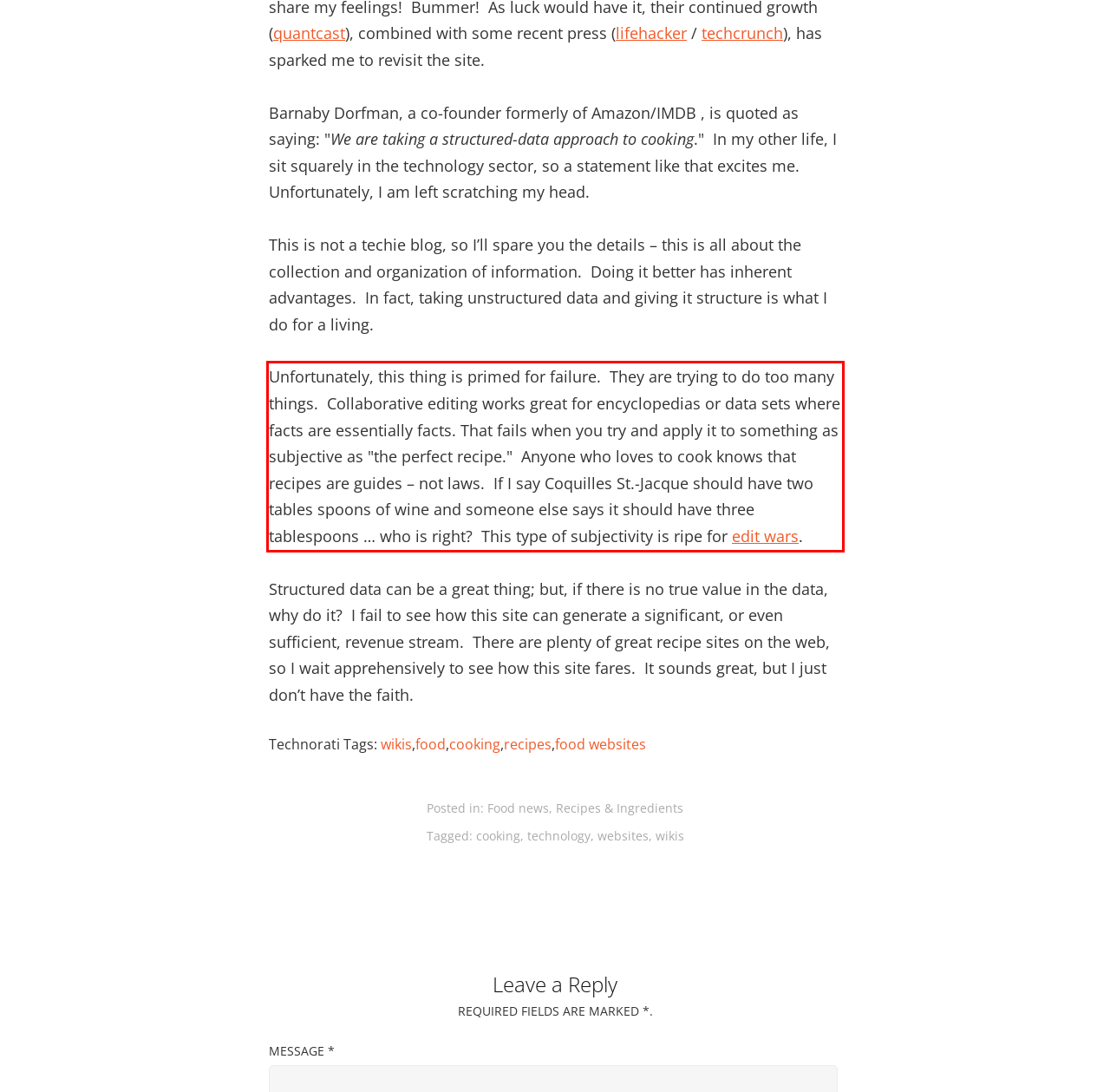View the screenshot of the webpage and identify the UI element surrounded by a red bounding box. Extract the text contained within this red bounding box.

Unfortunately, this thing is primed for failure. They are trying to do too many things. Collaborative editing works great for encyclopedias or data sets where facts are essentially facts. That fails when you try and apply it to something as subjective as "the perfect recipe." Anyone who loves to cook knows that recipes are guides – not laws. If I say Coquilles St.-Jacque should have two tables spoons of wine and someone else says it should have three tablespoons … who is right? This type of subjectivity is ripe for edit wars.